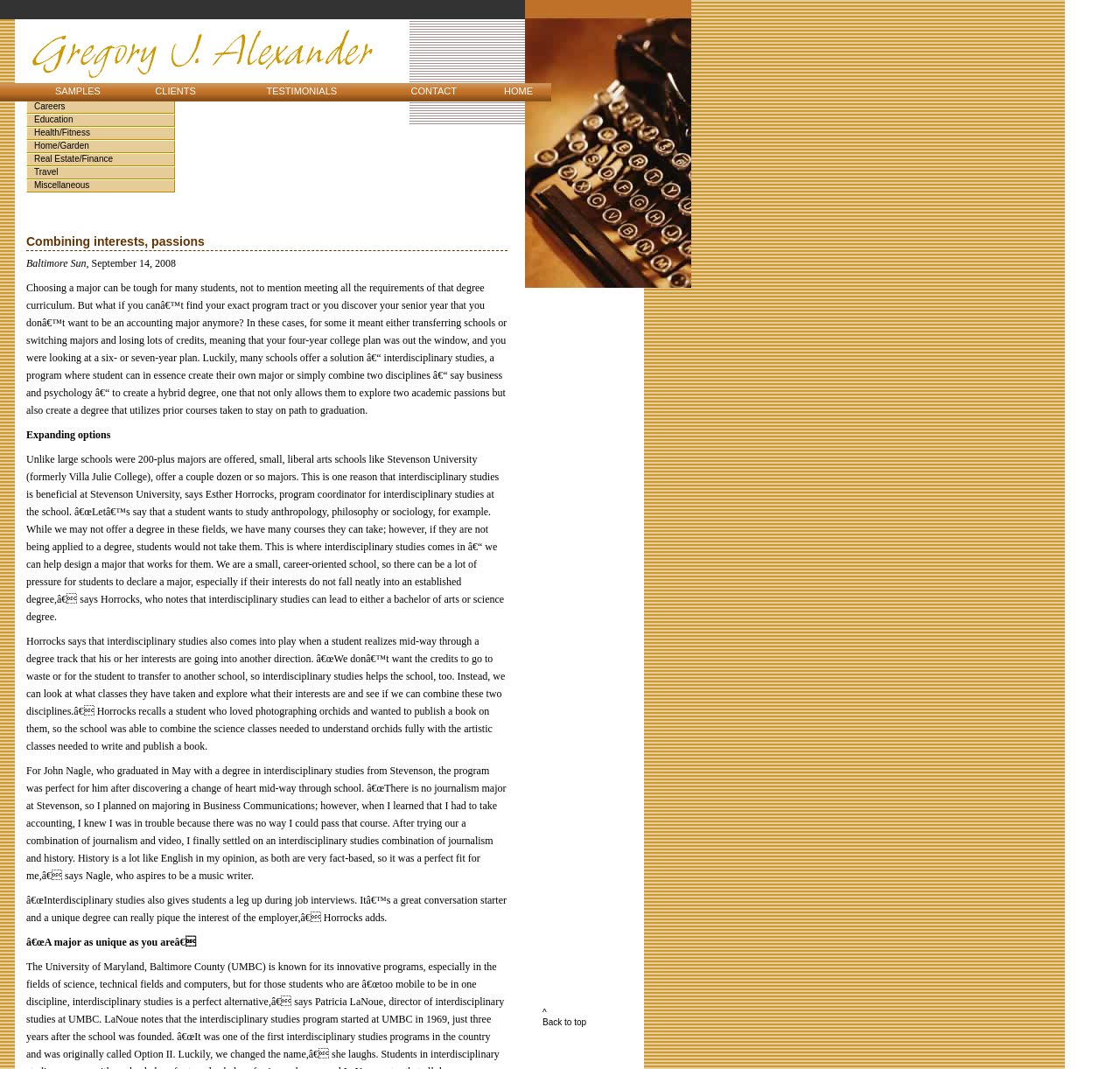Show the bounding box coordinates of the region that should be clicked to follow the instruction: "Click on SAMPLES."

[0.049, 0.08, 0.09, 0.09]